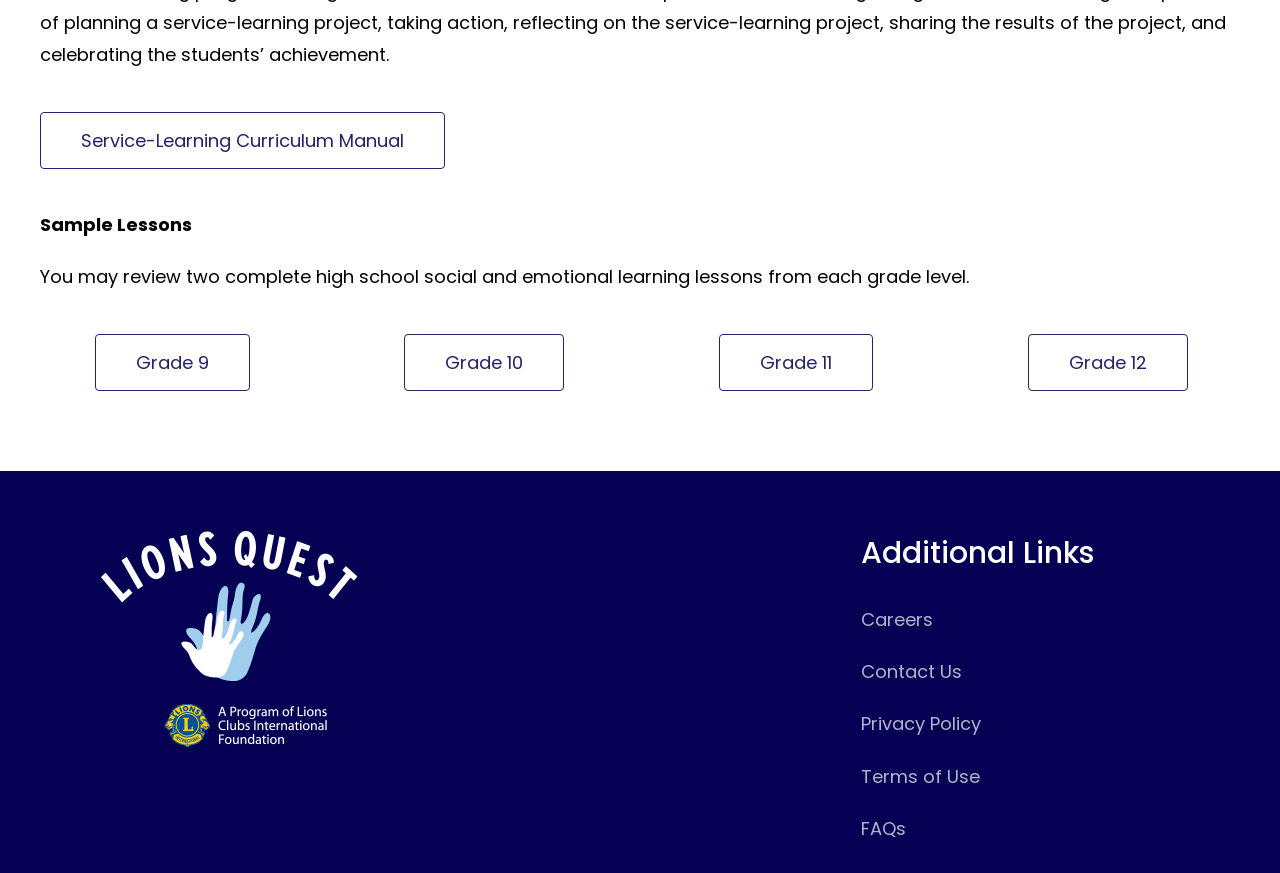Respond with a single word or phrase:
What is the purpose of the 'Sample Lessons' section?

To review complete high school social and emotional learning lessons